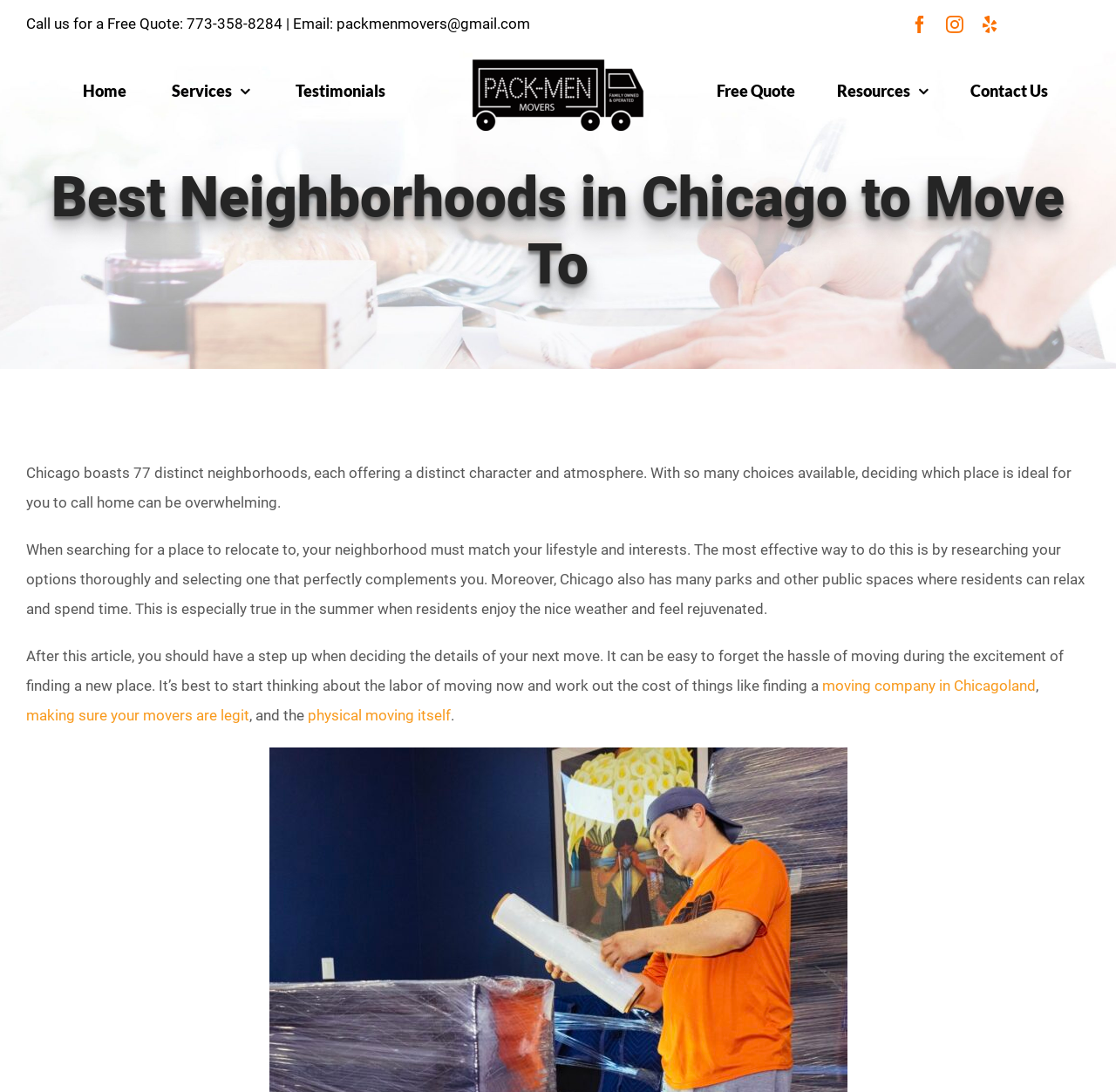How many distinct neighborhoods are there in Chicago?
Based on the visual details in the image, please answer the question thoroughly.

The number of distinct neighborhoods in Chicago is mentioned in the first paragraph of the webpage, which states 'Chicago boasts 77 distinct neighborhoods, each offering a distinct character and atmosphere.'